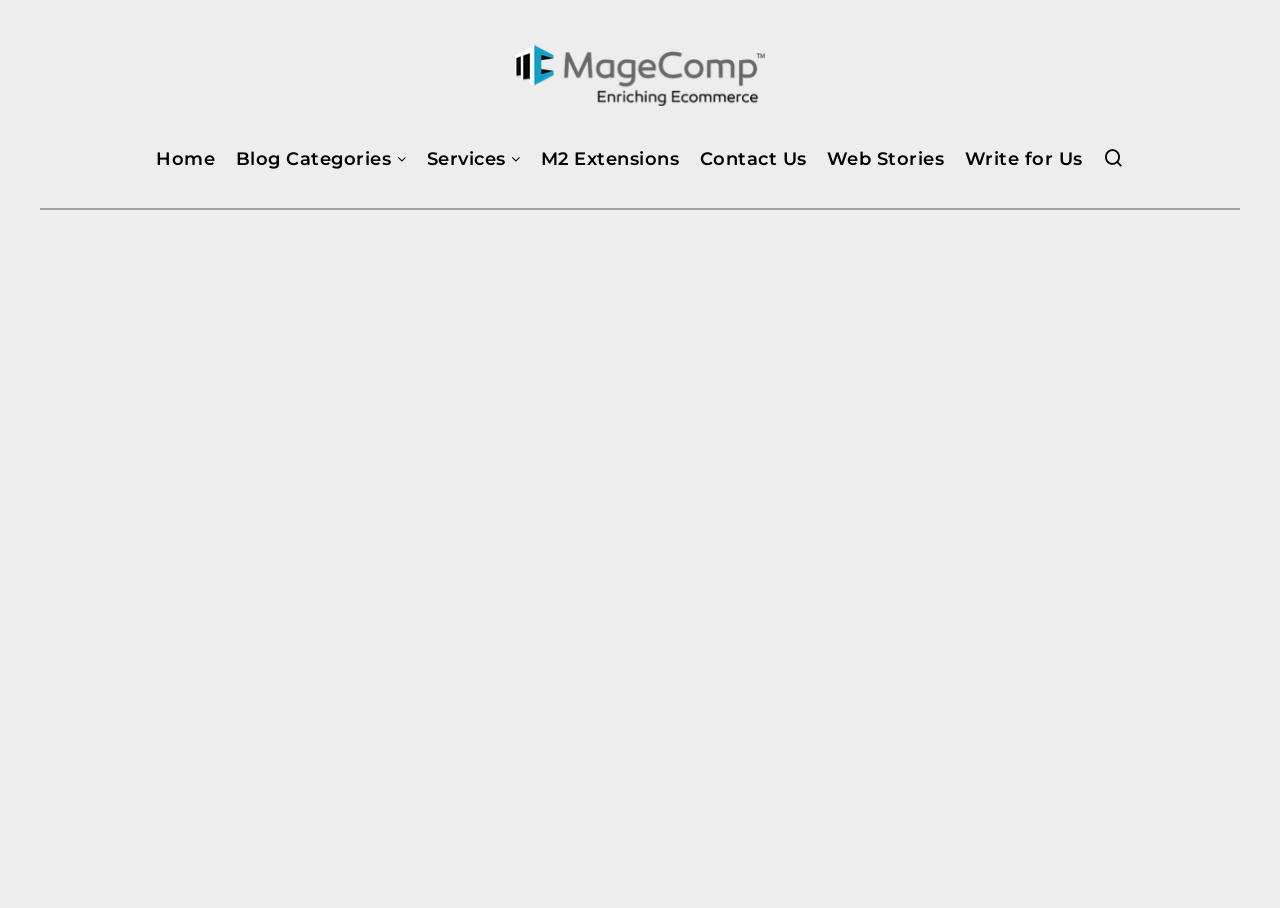When was the article published?
Look at the image and provide a detailed response to the question.

I determined the publication date by examining the section below the article's heading, where I found a time element with the text 'June 2, 2021'.